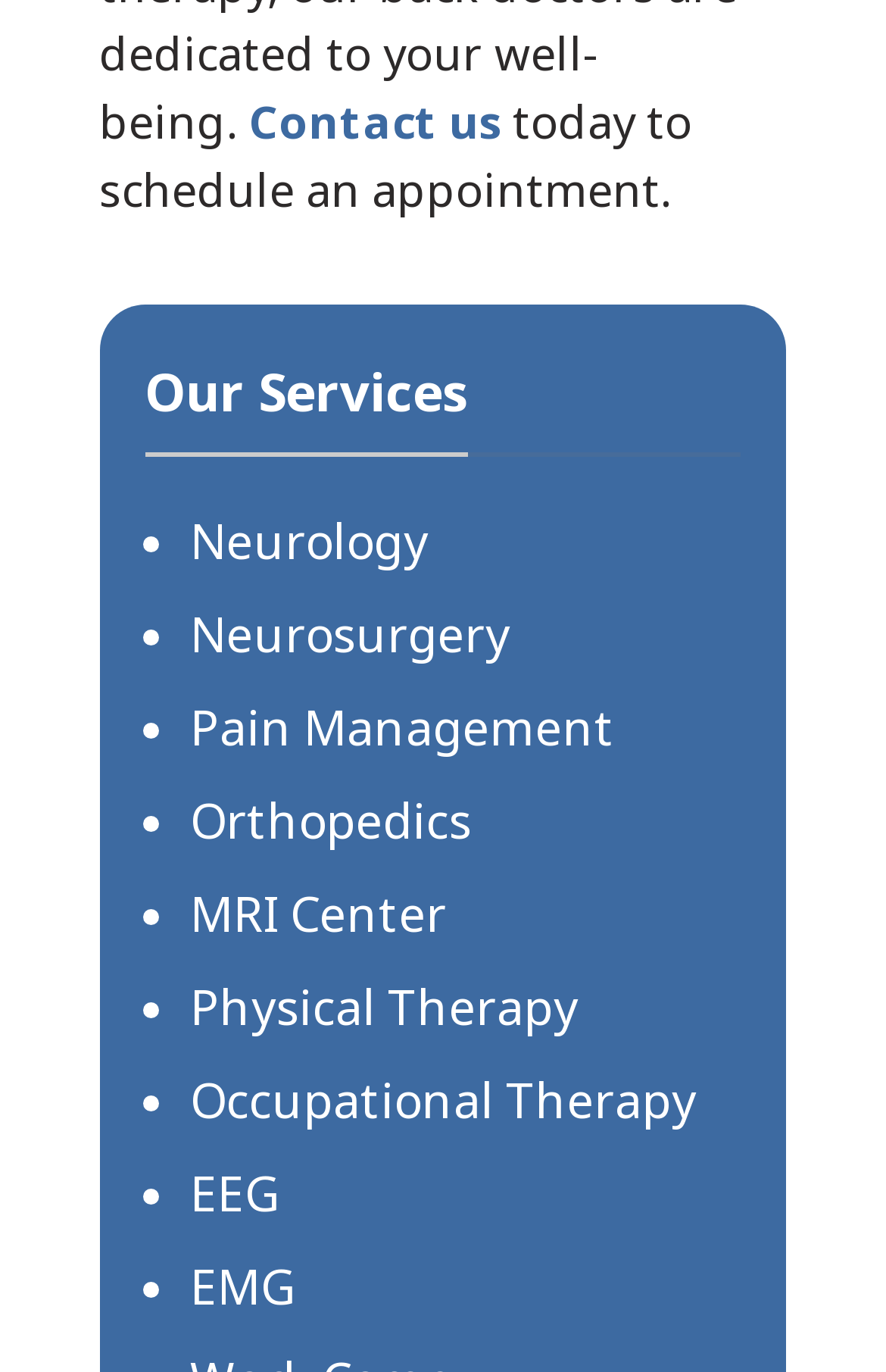Determine the bounding box coordinates of the clickable element necessary to fulfill the instruction: "click on trending now". Provide the coordinates as four float numbers within the 0 to 1 range, i.e., [left, top, right, bottom].

None